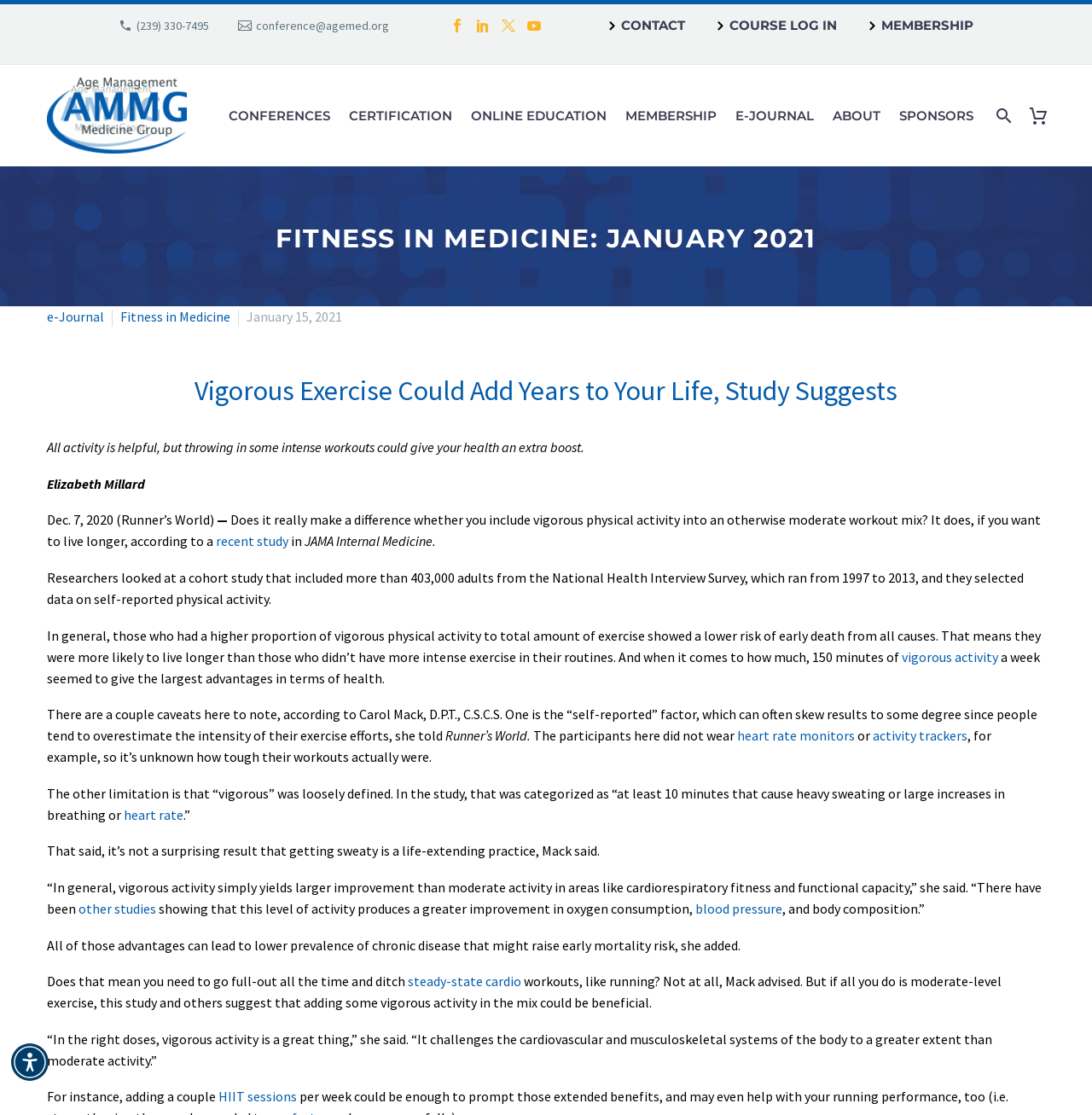Respond with a single word or phrase to the following question: What type of activity is mentioned as an example of vigorous activity?

HIIT sessions